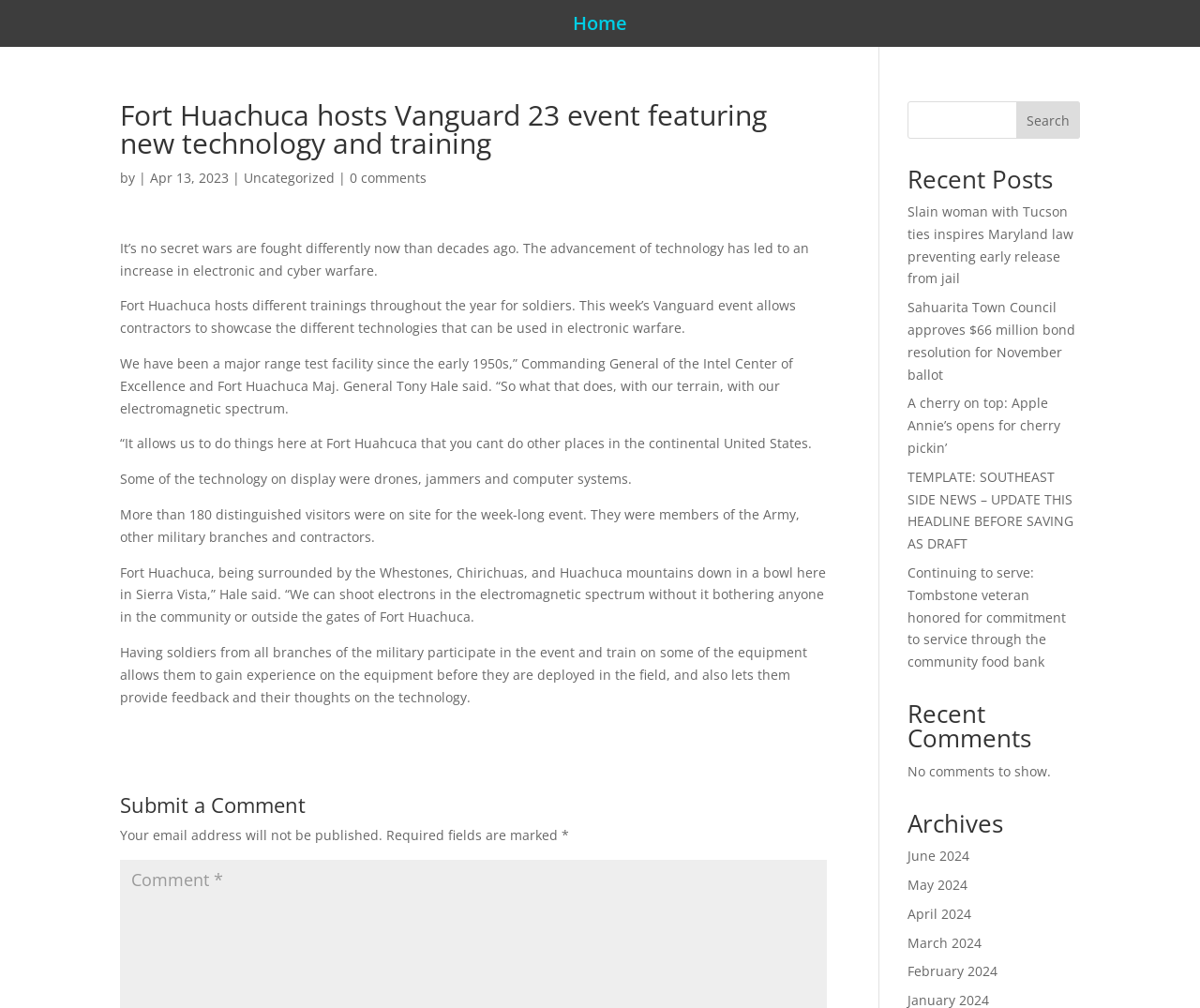Given the description: "Uncategorized", determine the bounding box coordinates of the UI element. The coordinates should be formatted as four float numbers between 0 and 1, [left, top, right, bottom].

[0.203, 0.167, 0.279, 0.185]